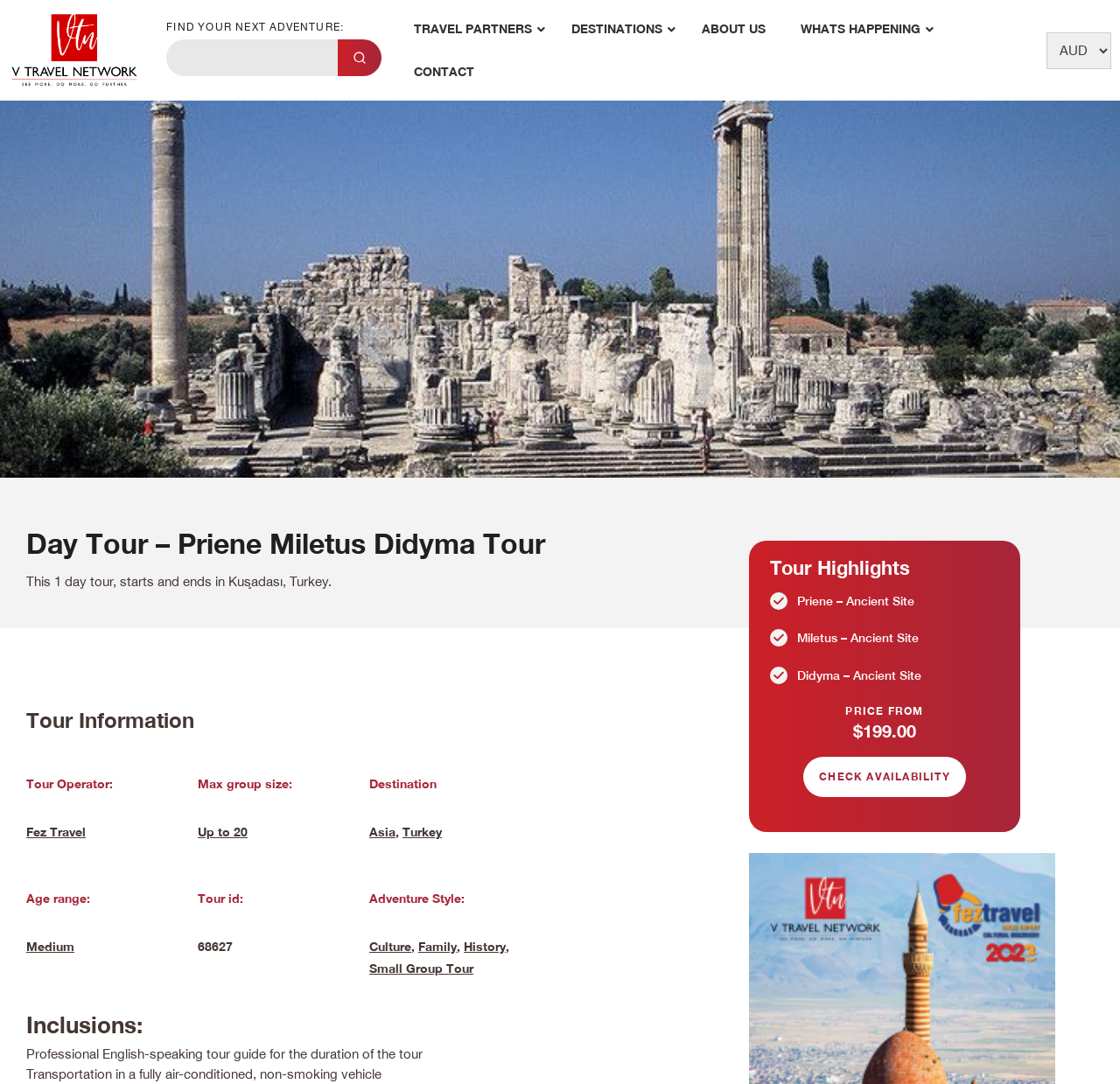Determine the bounding box coordinates for the clickable element to execute this instruction: "Check availability of the tour". Provide the coordinates as four float numbers between 0 and 1, i.e., [left, top, right, bottom].

[0.717, 0.698, 0.862, 0.735]